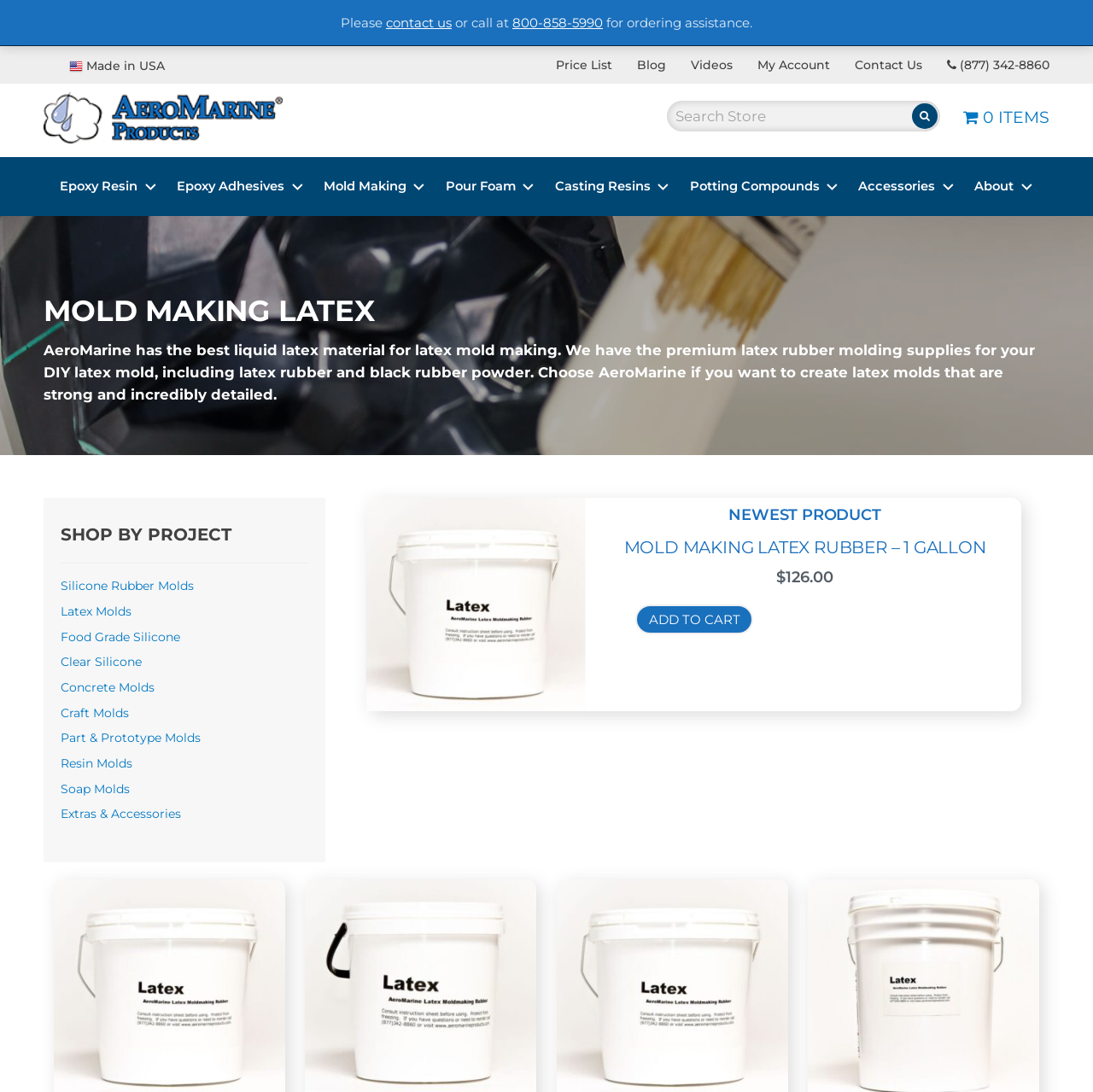Locate the bounding box coordinates of the item that should be clicked to fulfill the instruction: "Search for products".

[0.61, 0.092, 0.81, 0.12]